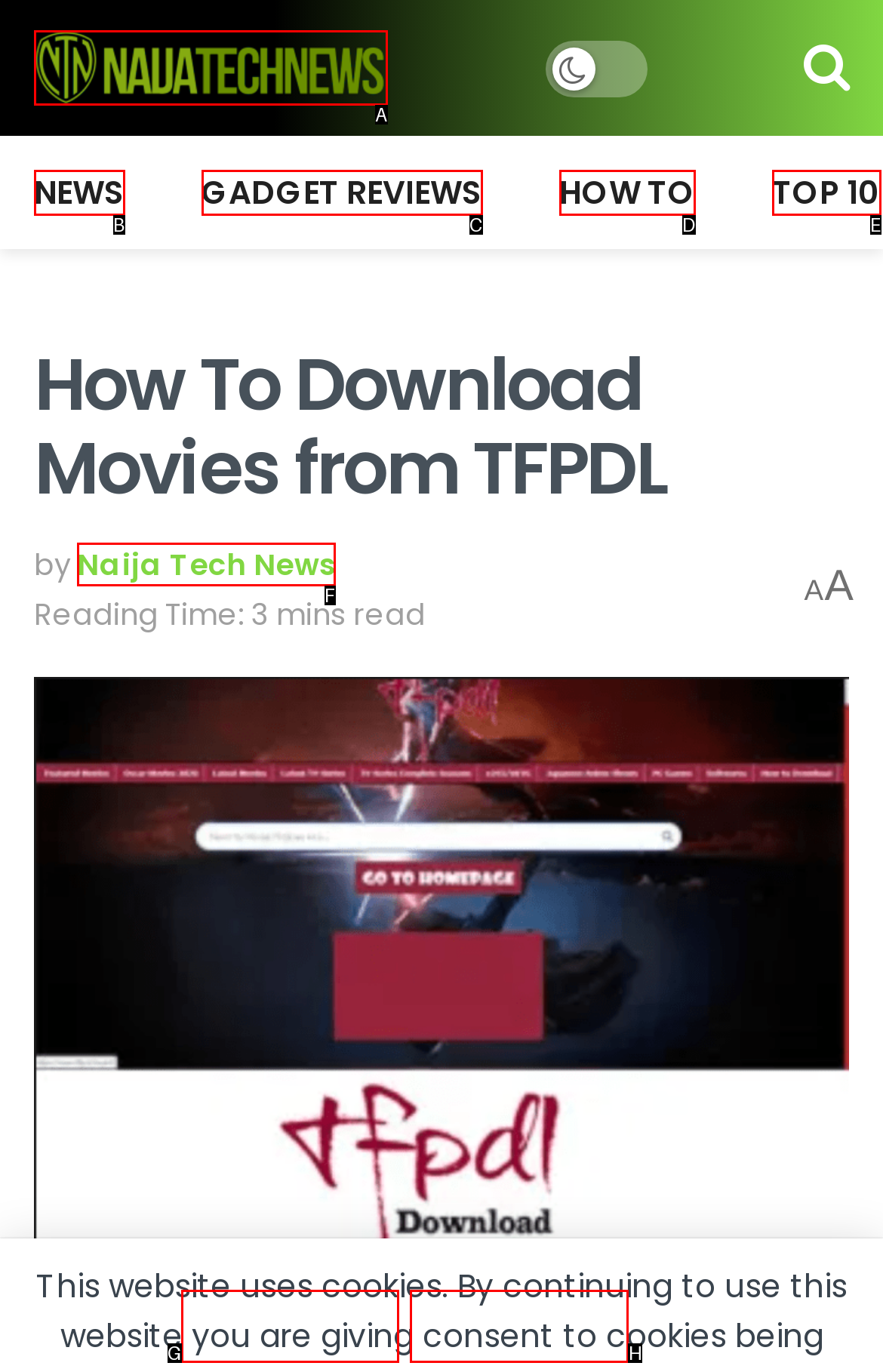Identify the UI element that best fits the description: Share on Facebook
Respond with the letter representing the correct option.

G